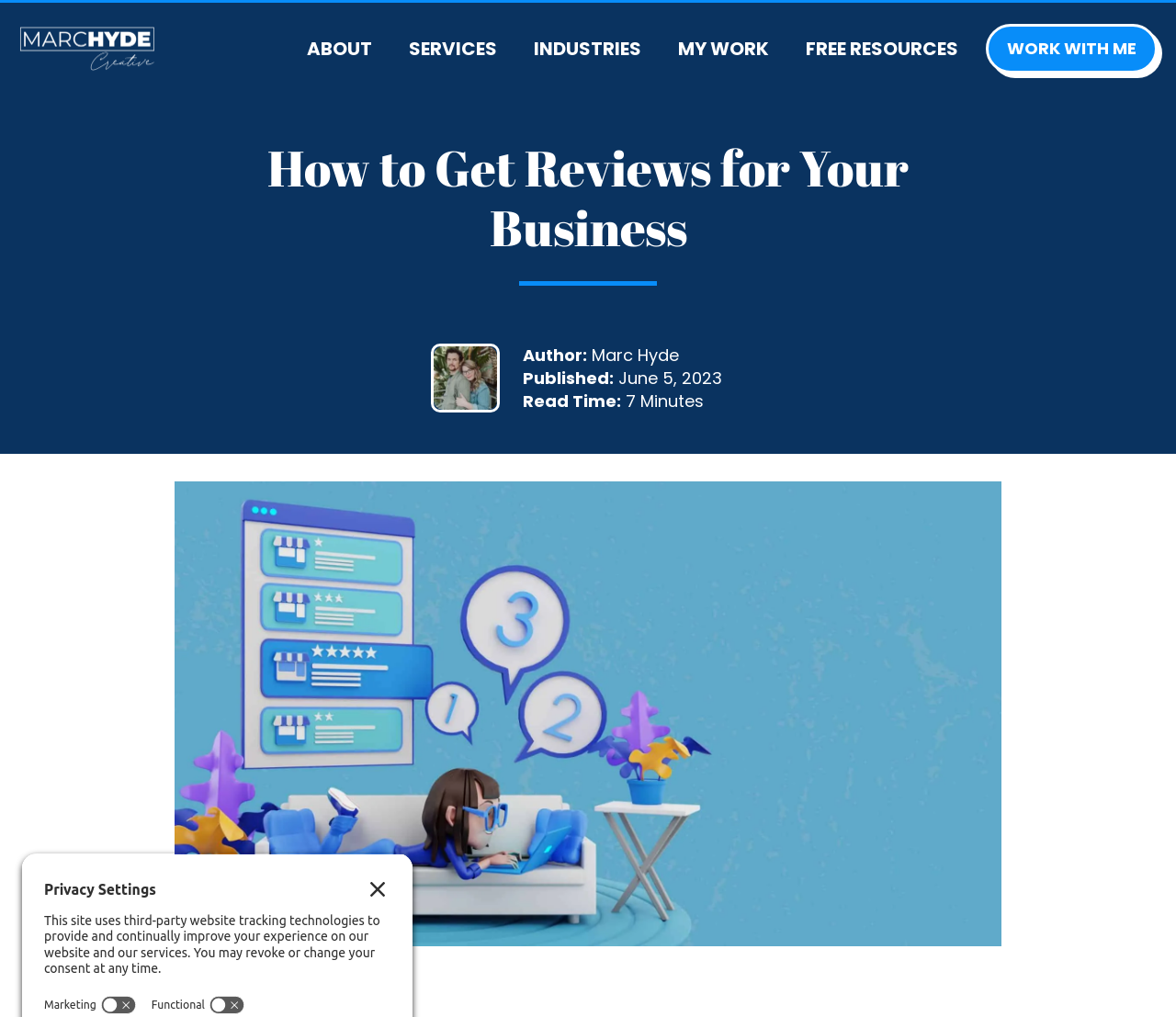What is the text above the separator?
Observe the image and answer the question with a one-word or short phrase response.

How to Get Reviews for Your Business